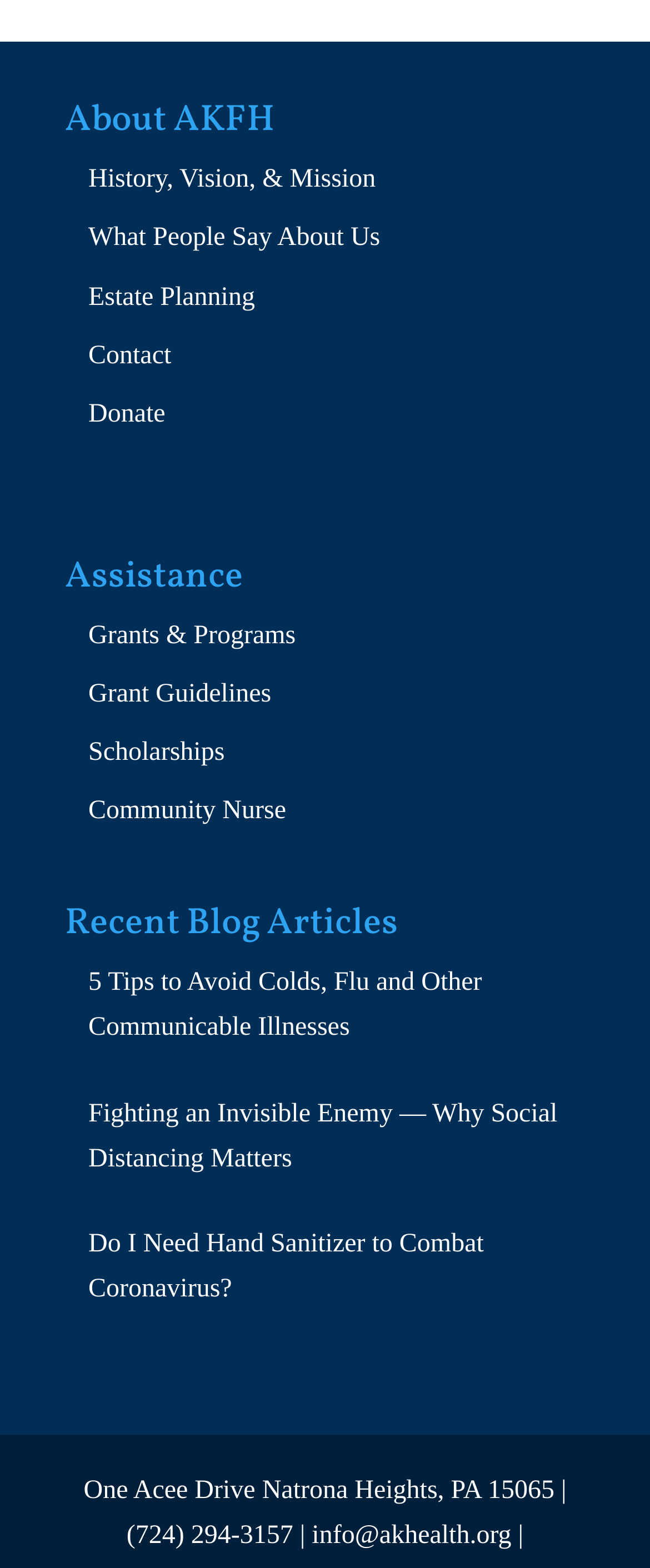How many links are under the 'Assistance' heading? Examine the screenshot and reply using just one word or a brief phrase.

4